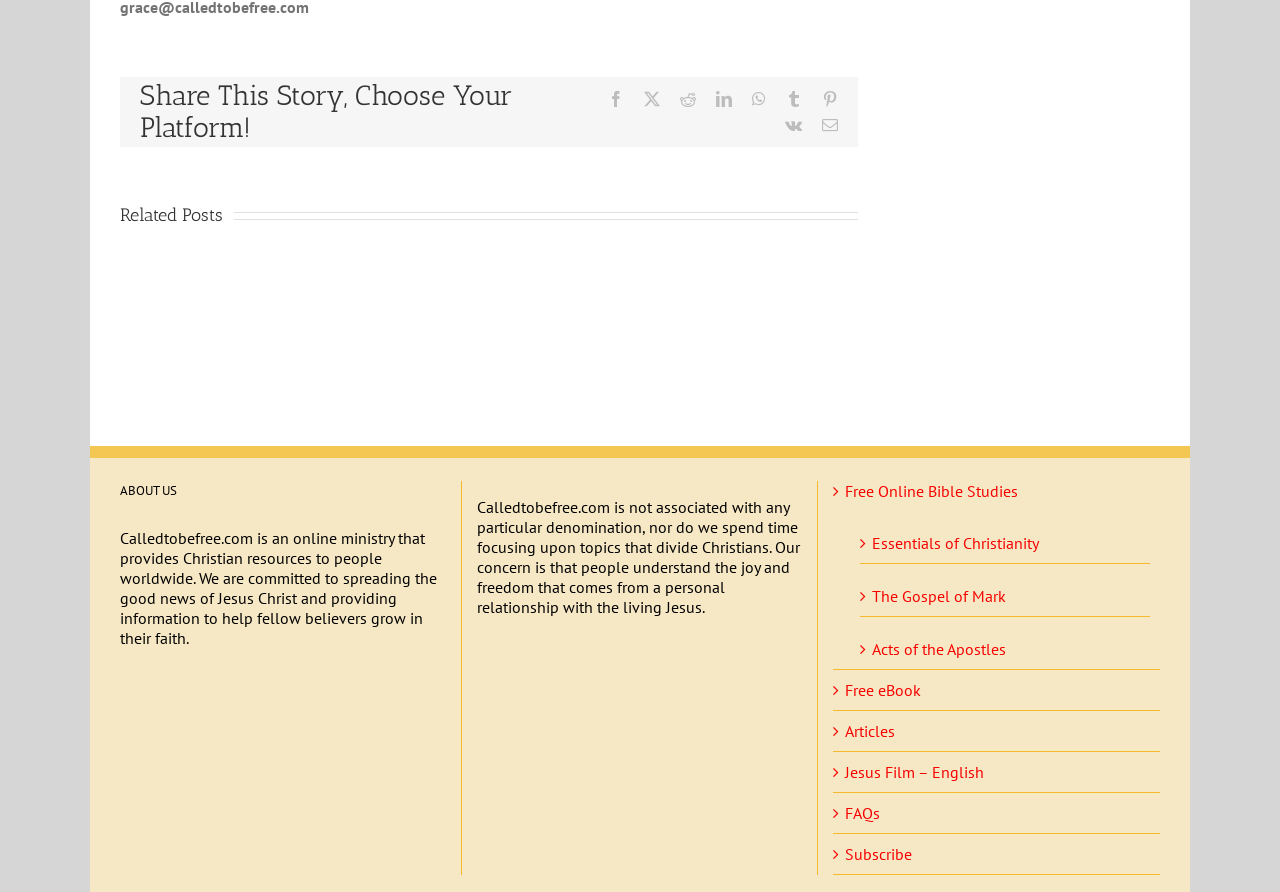What is the name of the online ministry?
Look at the image and answer the question using a single word or phrase.

Calledtobefree.com